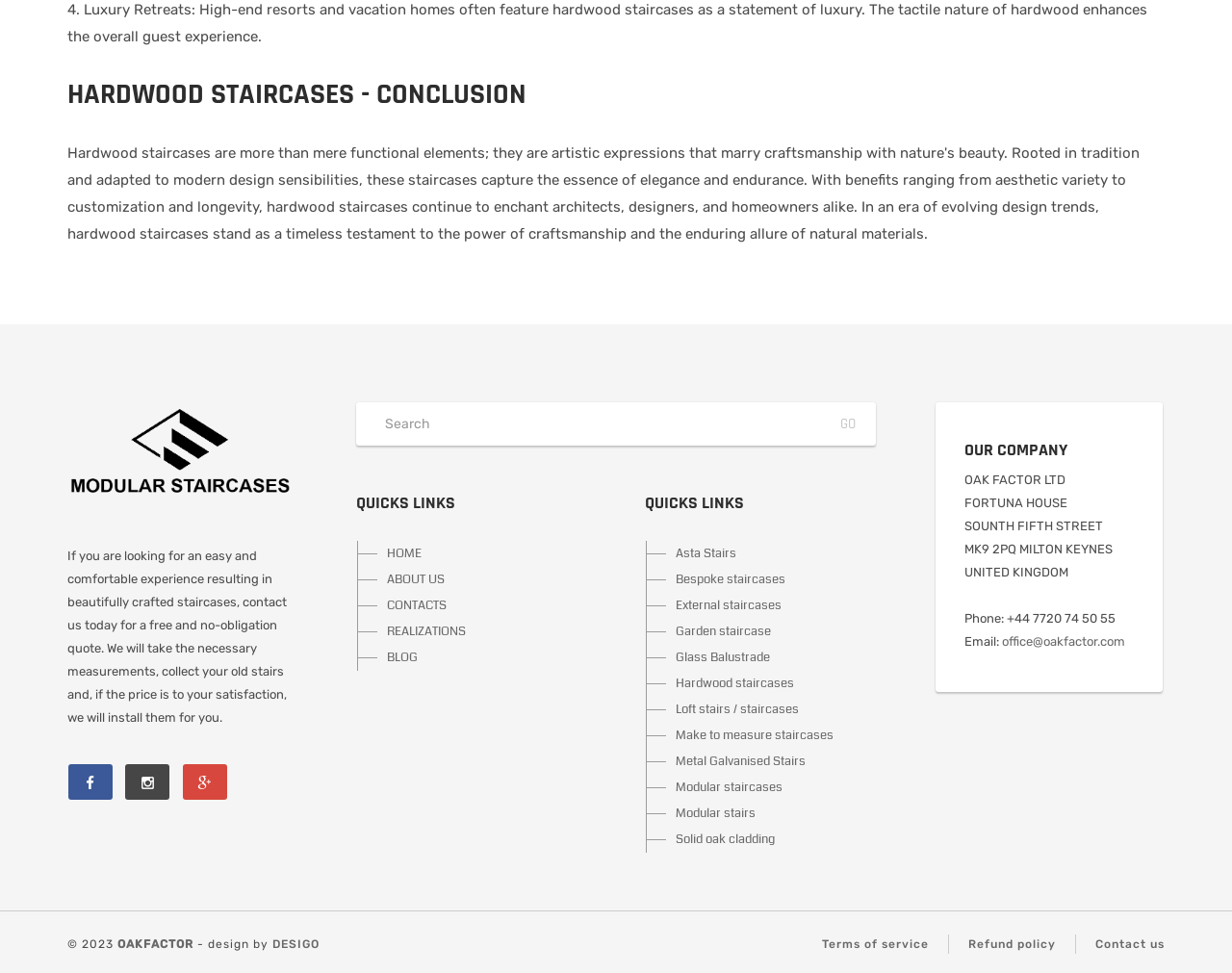Specify the bounding box coordinates of the area to click in order to follow the given instruction: "Search for something."

[0.312, 0.419, 0.668, 0.453]